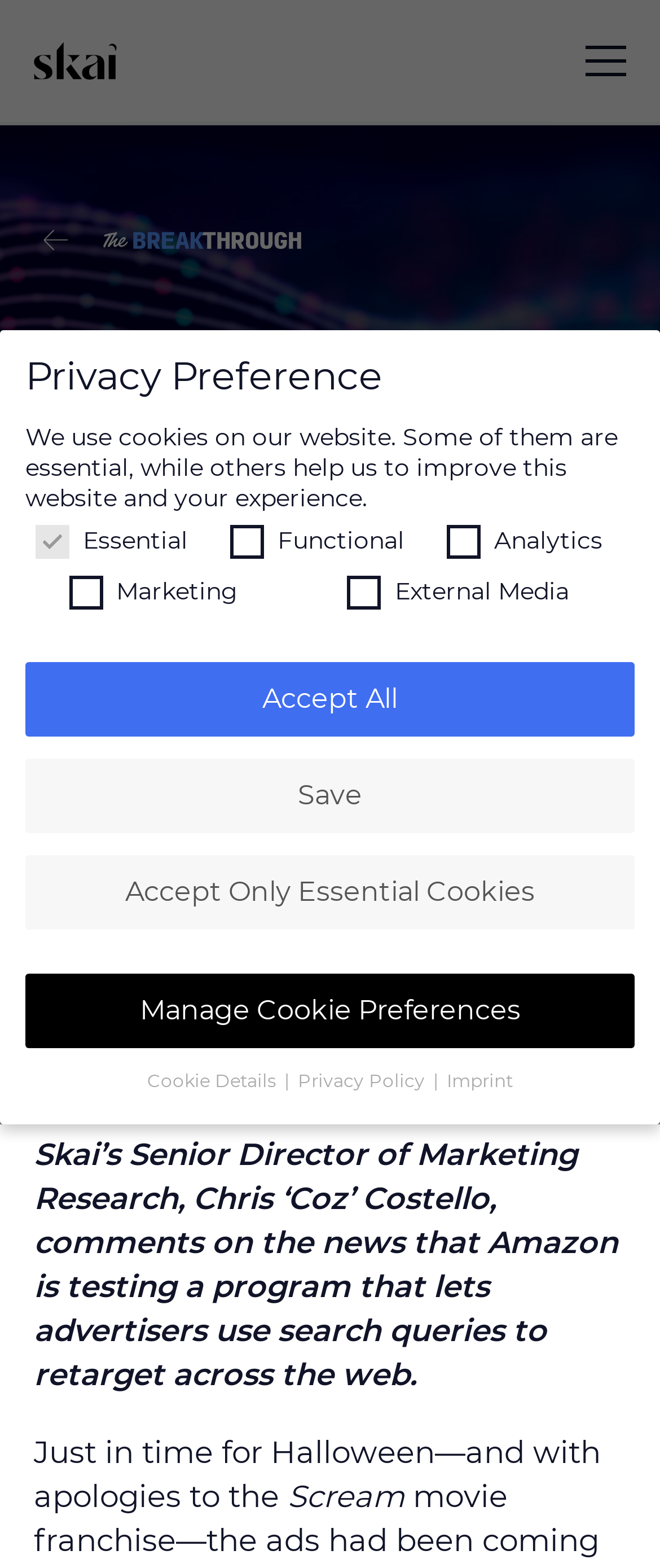Give an in-depth explanation of the webpage layout and content.

This webpage is about Amazon testing a program that allows advertisers to use search queries to retarget across the web. At the top left, there is a link to the "Home Page". Next to it, on the top right, is a button labeled "Menu" that is not expanded. 

Below the menu button, there is a heading that repeats the title of the webpage. Underneath the heading, there is a link to the author, Chris "Coz" Costello, who is the Senior Director of Marketing Research at Skai. 

To the right of the author's link, there is a timestamp indicating that the article was published on October 30, 2018. Below the timestamp, there is a block of text that summarizes the news about Amazon's new program. The text is divided into three paragraphs, with the first paragraph discussing the program, the second paragraph making a humorous reference to the movie franchise "Scream", and the third paragraph continuing the discussion about the ads.

On the right side of the webpage, there is a textbox that is not required. Below the textbox, there is a section labeled "Privacy Preference" that contains a heading, a paragraph of text, and a group of checkboxes and labels. The checkboxes allow users to select their privacy preferences for essential, functional, analytics, marketing, and external media cookies.

Underneath the privacy preference section, there are four buttons: "Accept All", "Save", "Accept Only Essential Cookies", and "Manage Cookie Preferences". There are also three links: "Cookie Details", "Privacy Policy", and "Imprint". At the very bottom of the webpage, there are four hidden buttons: "Accept All", "Save", "Accept Only Essential Cookies", and "Back".